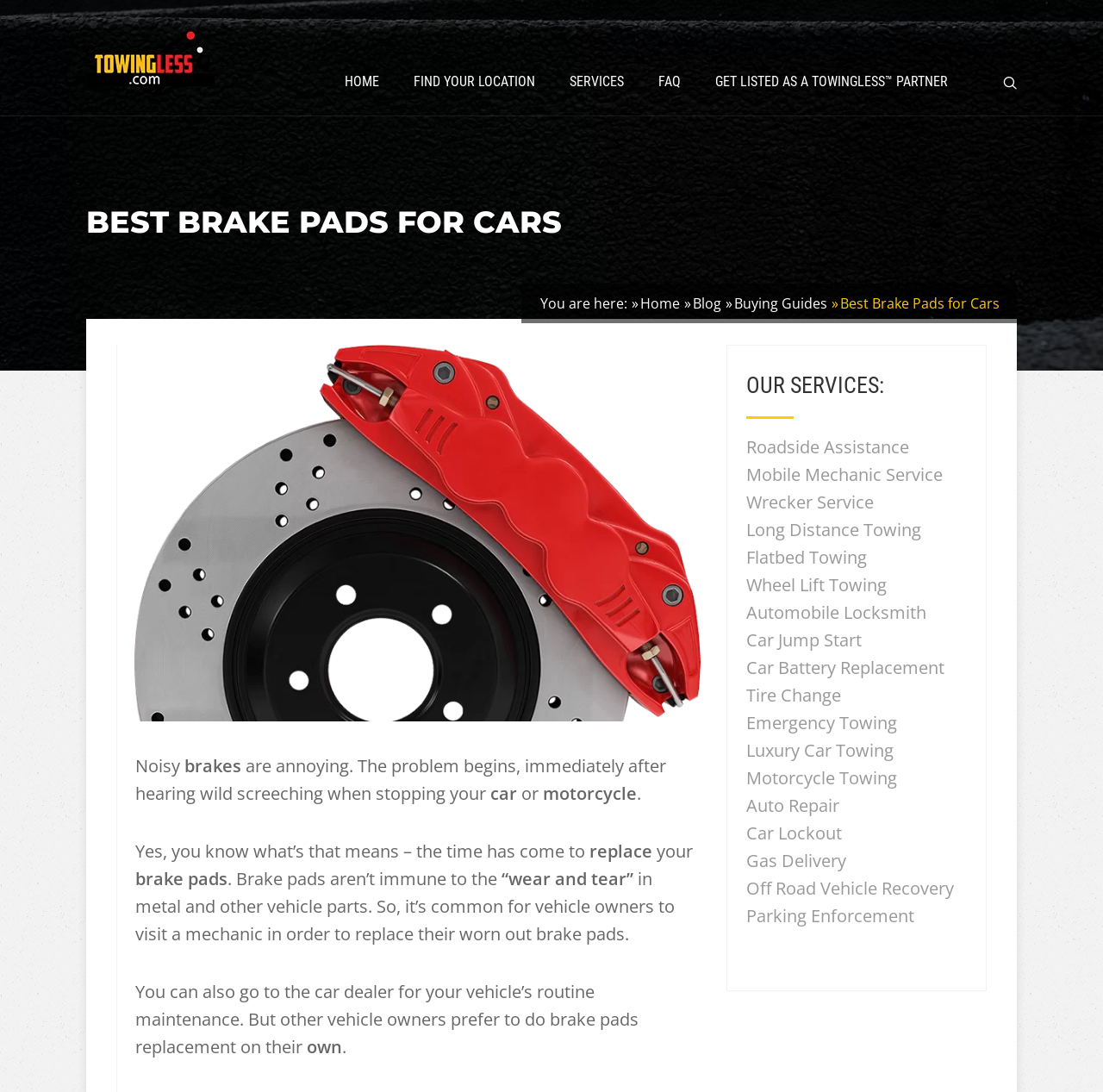Give a complete and precise description of the webpage's appearance.

This webpage is about finding the best brake pads for cars and towing services. At the top, there is a logo with the text "Towing Less" and an image with the same name. Below the logo, there are five navigation links: "HOME", "FIND YOUR LOCATION", "SERVICES", "FAQ", and "GET LISTED AS A TOWINGLESS™ PARTNER".

The main content of the page is divided into two sections. On the left, there is a heading "BEST BRAKE PADS FOR CARS" followed by a breadcrumb trail indicating the current page location. Below the breadcrumb trail, there is an image of a brake pad.

On the right side of the page, there is a block of text discussing the importance of replacing brake pads. The text explains that noisy brakes can be annoying and that it's common for vehicle owners to visit a mechanic to replace worn-out brake pads. The text also mentions that some owners prefer to do the replacement themselves.

Below the text, there is a section titled "OUR SERVICES" with 17 links to various towing and automobile-related services, including roadside assistance, mobile mechanic service, wrecker service, and more. These links are arranged in a vertical list.

Overall, the webpage provides information about brake pads and offers various towing and automobile-related services.